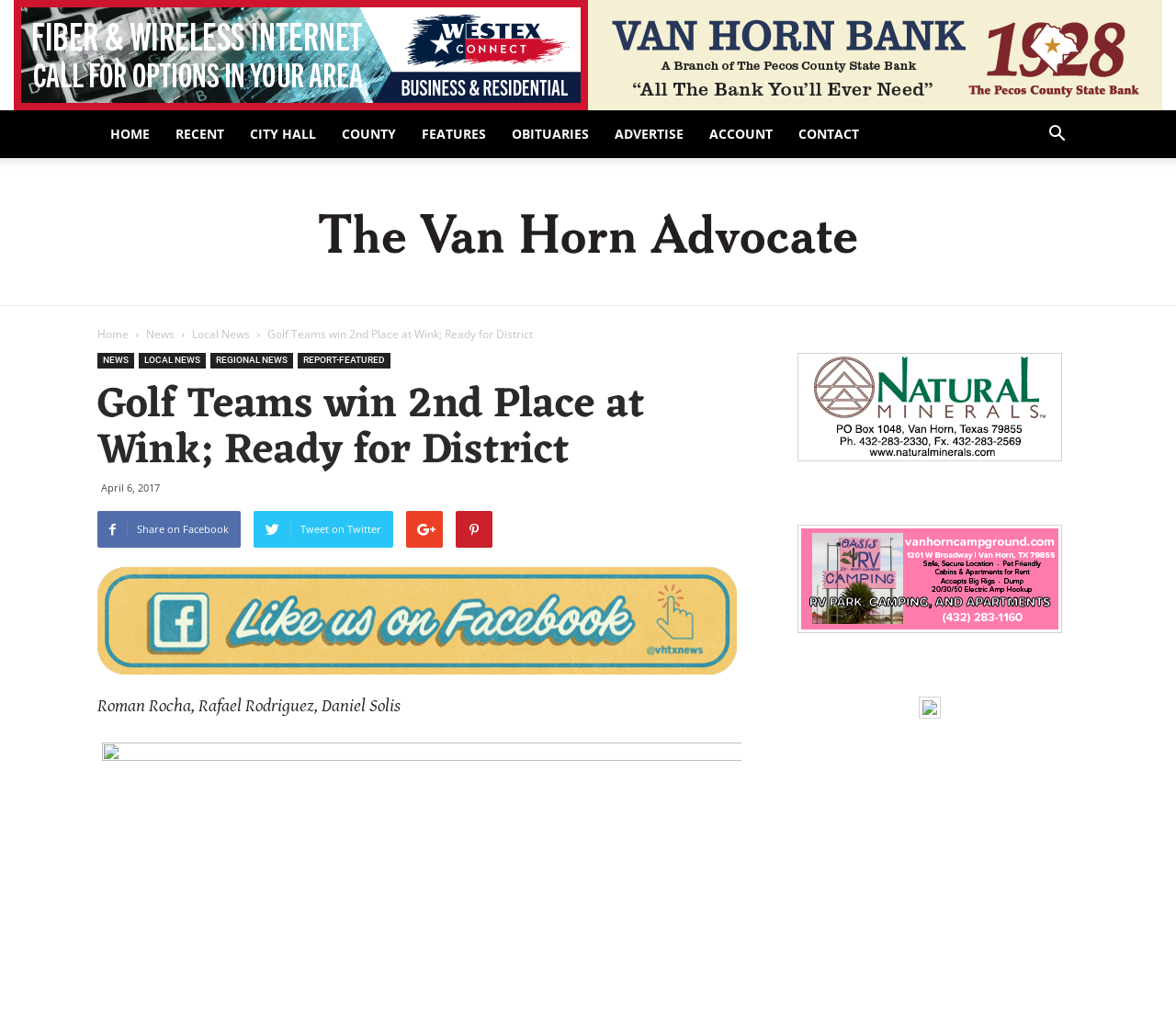Please determine the bounding box coordinates of the element's region to click in order to carry out the following instruction: "Click the 'Civility Partners' link". The coordinates should be four float numbers between 0 and 1, i.e., [left, top, right, bottom].

None